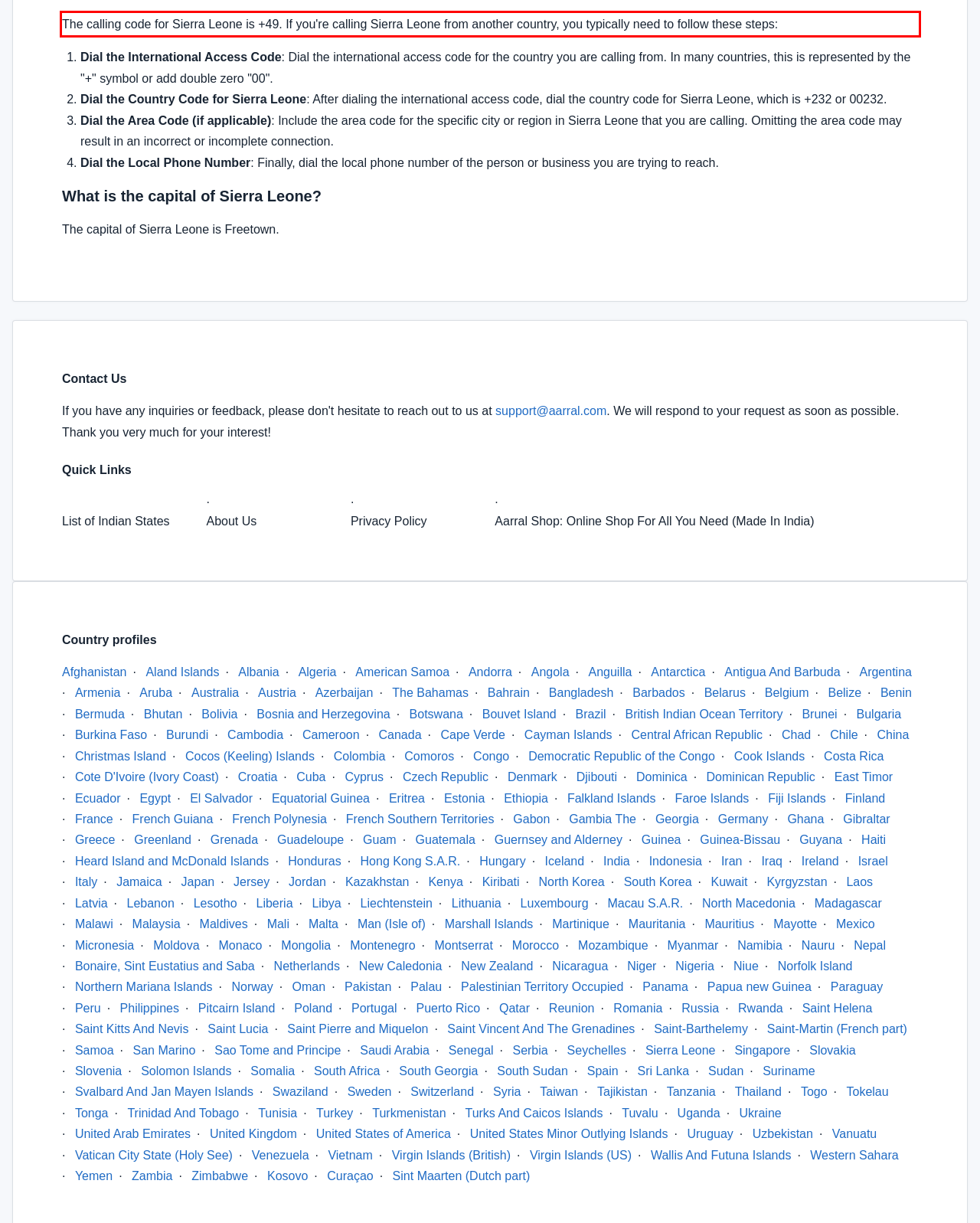Please examine the screenshot of the webpage and read the text present within the red rectangle bounding box.

The calling code for Sierra Leone is +49. If you're calling Sierra Leone from another country, you typically need to follow these steps: